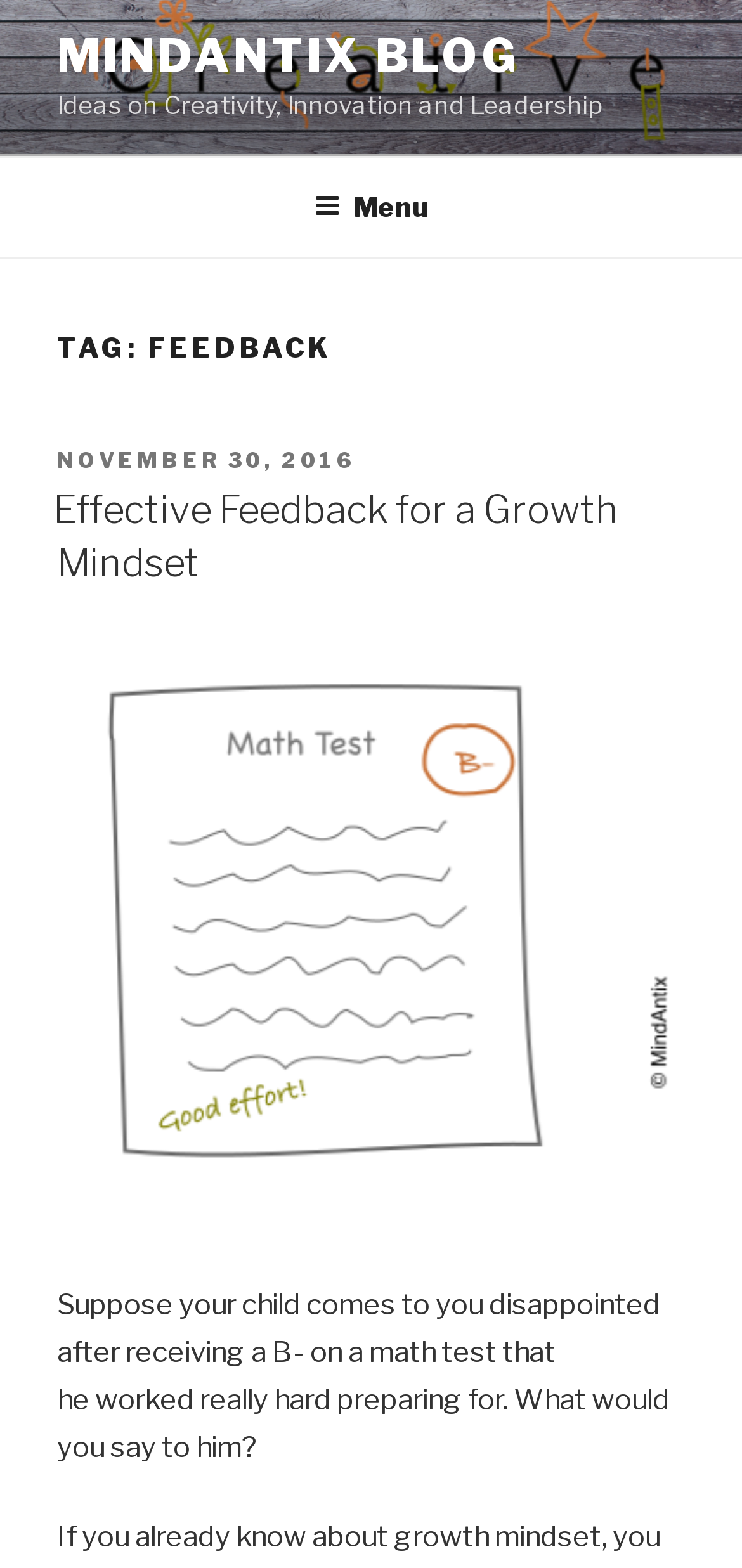What is the purpose of the blog post?
Give a single word or phrase answer based on the content of the image.

To discuss effective feedback for a growth mindset